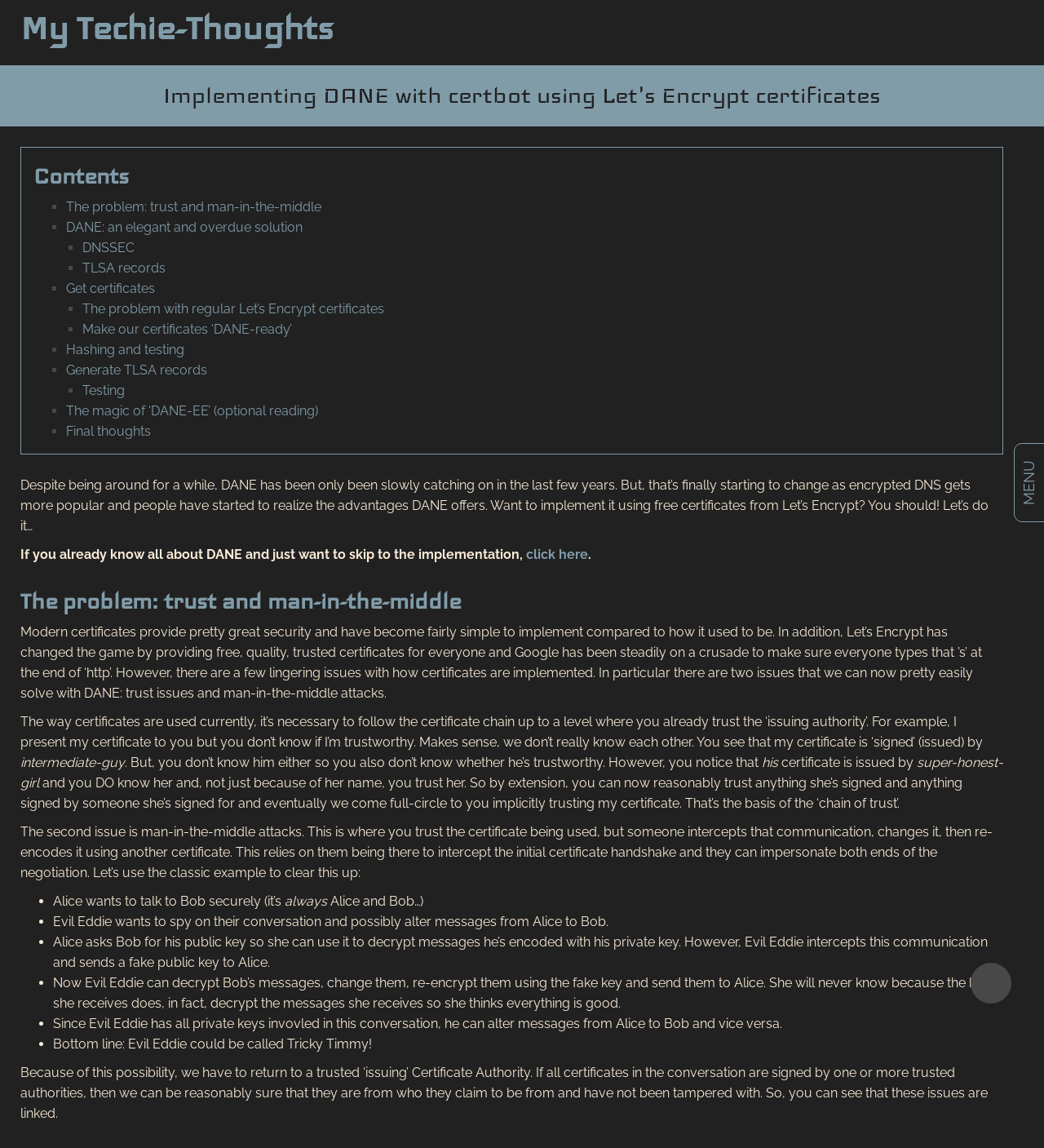Predict the bounding box coordinates for the UI element described as: "Make our certificates ‘DANE-ready’". The coordinates should be four float numbers between 0 and 1, presented as [left, top, right, bottom].

[0.079, 0.28, 0.28, 0.294]